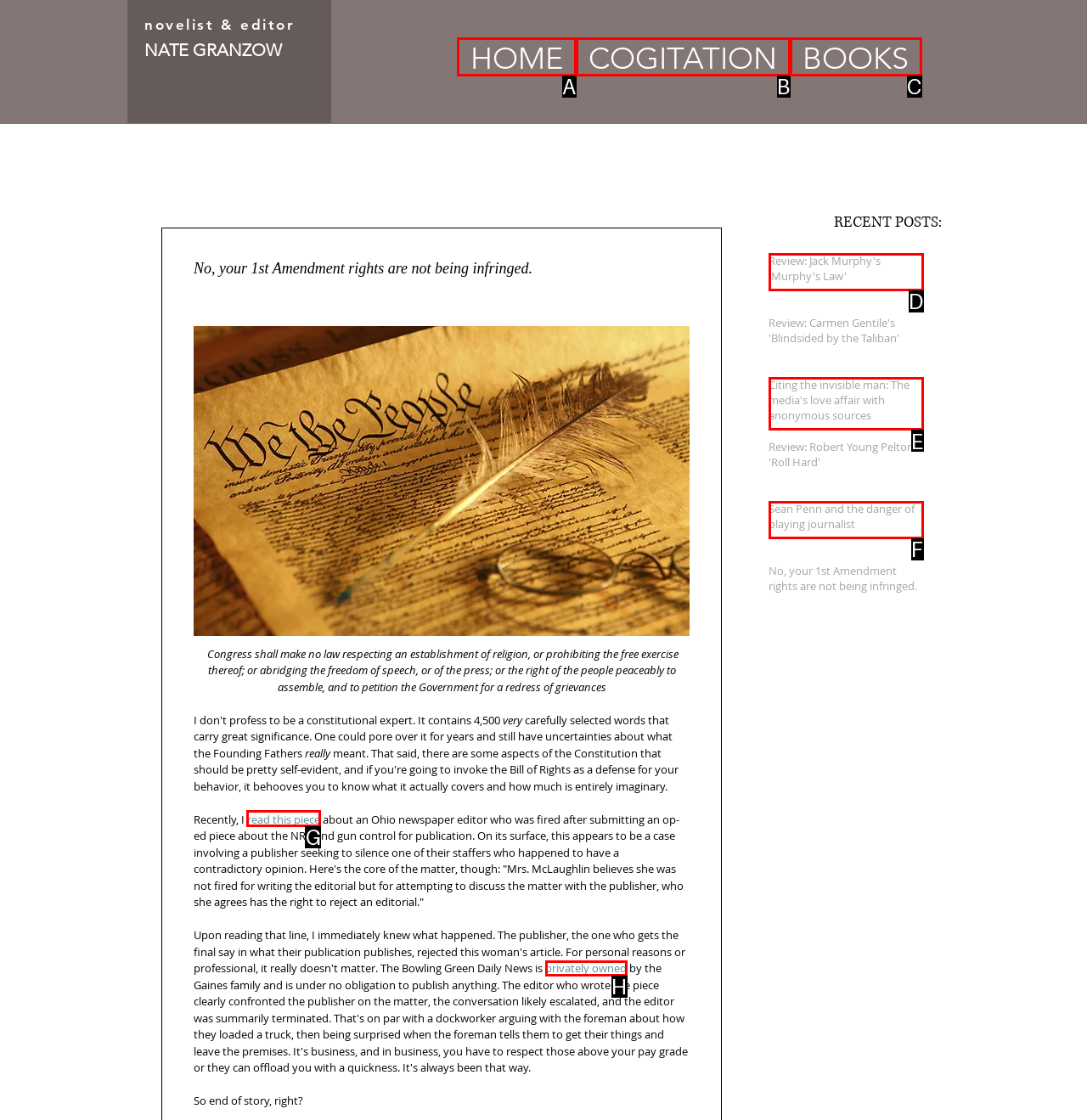Select the HTML element to finish the task: Click the link 'read this piece' Reply with the letter of the correct option.

G